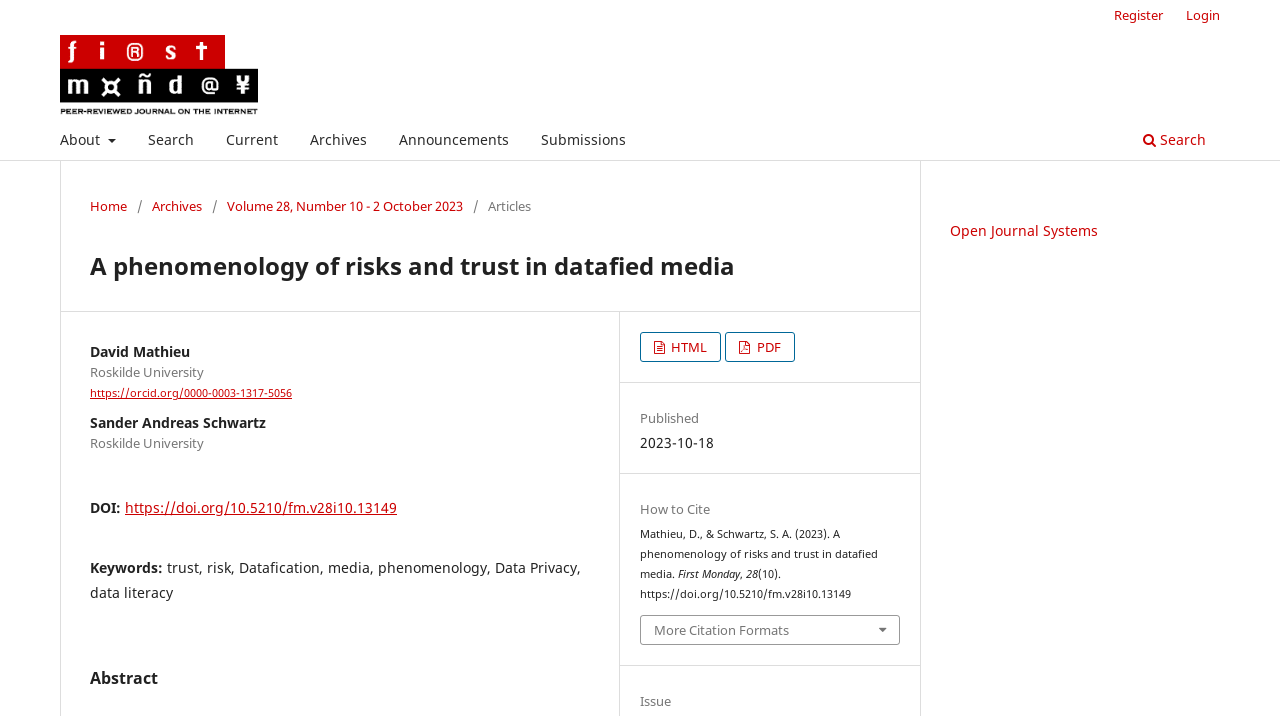Please specify the bounding box coordinates of the element that should be clicked to execute the given instruction: 'View the current issue'. Ensure the coordinates are four float numbers between 0 and 1, expressed as [left, top, right, bottom].

[0.171, 0.174, 0.222, 0.223]